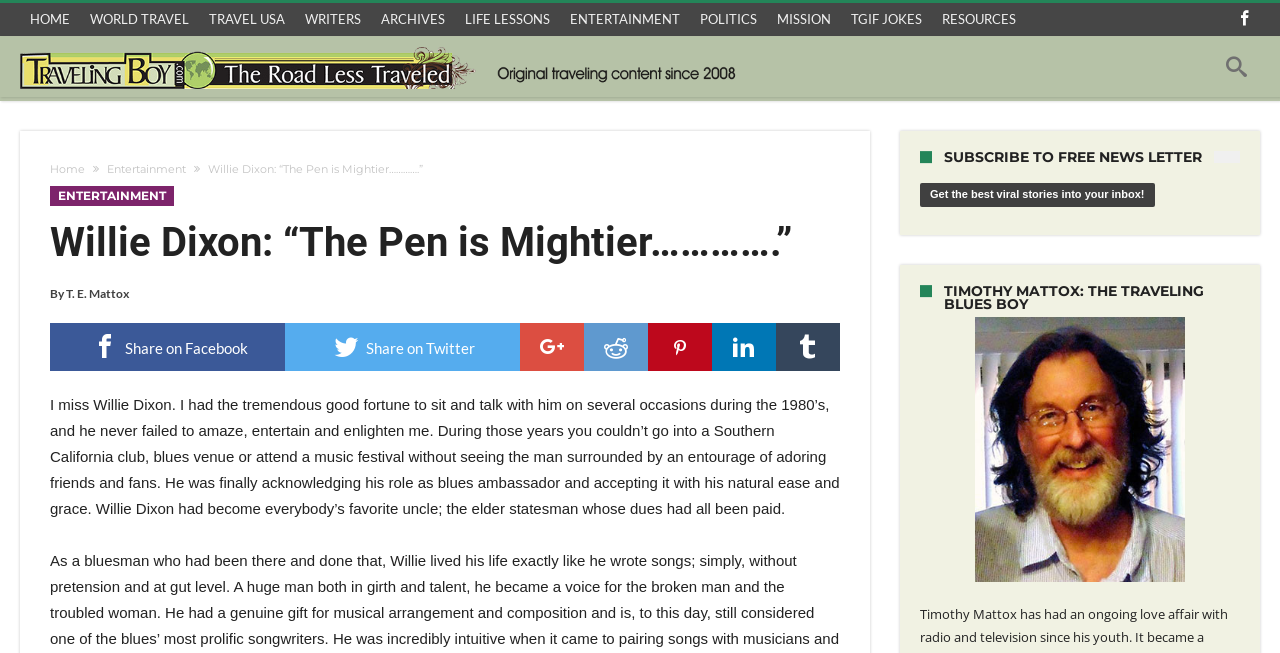What is the name of the blues ambassador mentioned in the article?
Please provide a single word or phrase as your answer based on the screenshot.

Willie Dixon